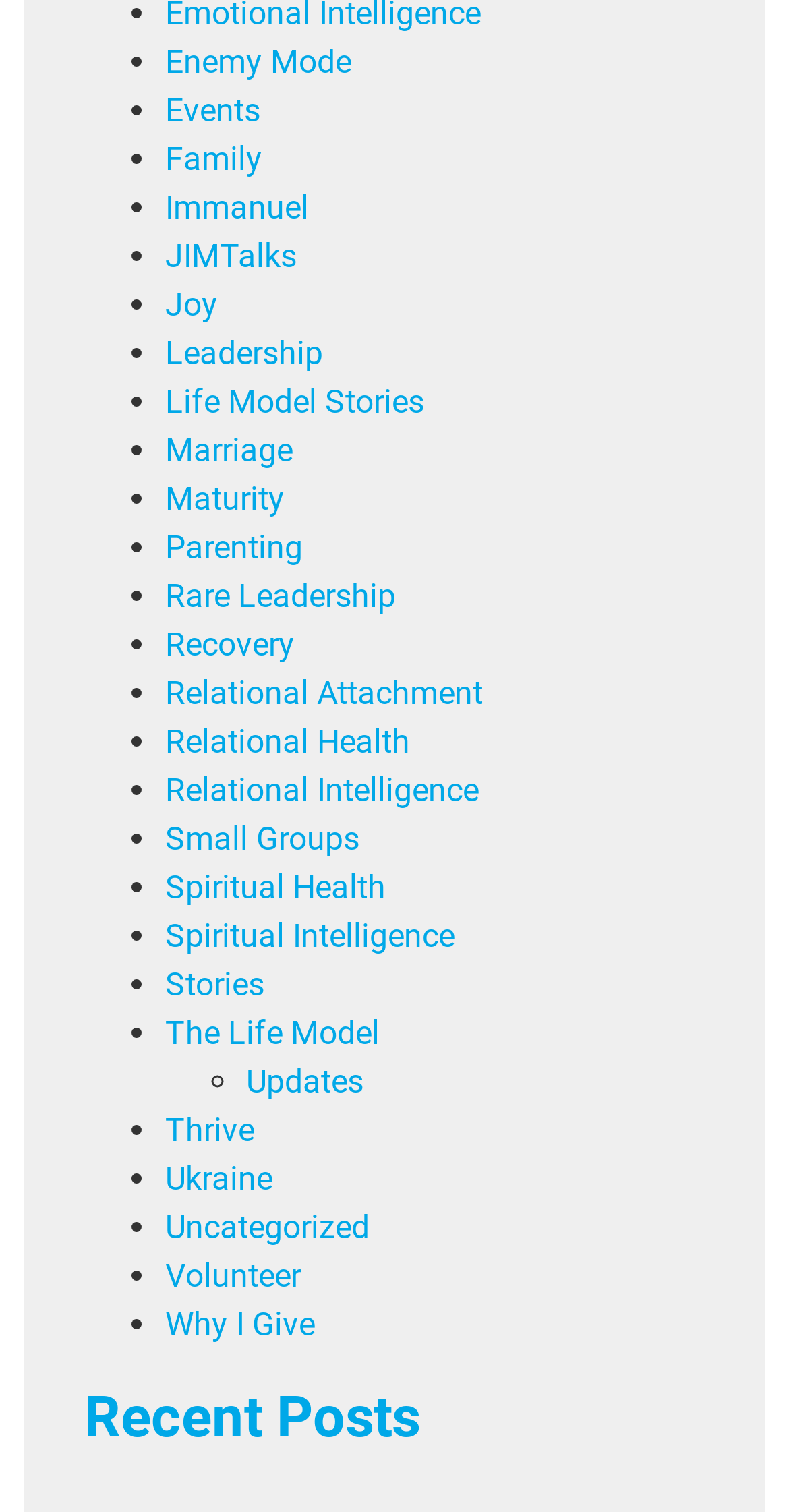What is the title of the section below the list?
Based on the image, give a concise answer in the form of a single word or short phrase.

Recent Posts